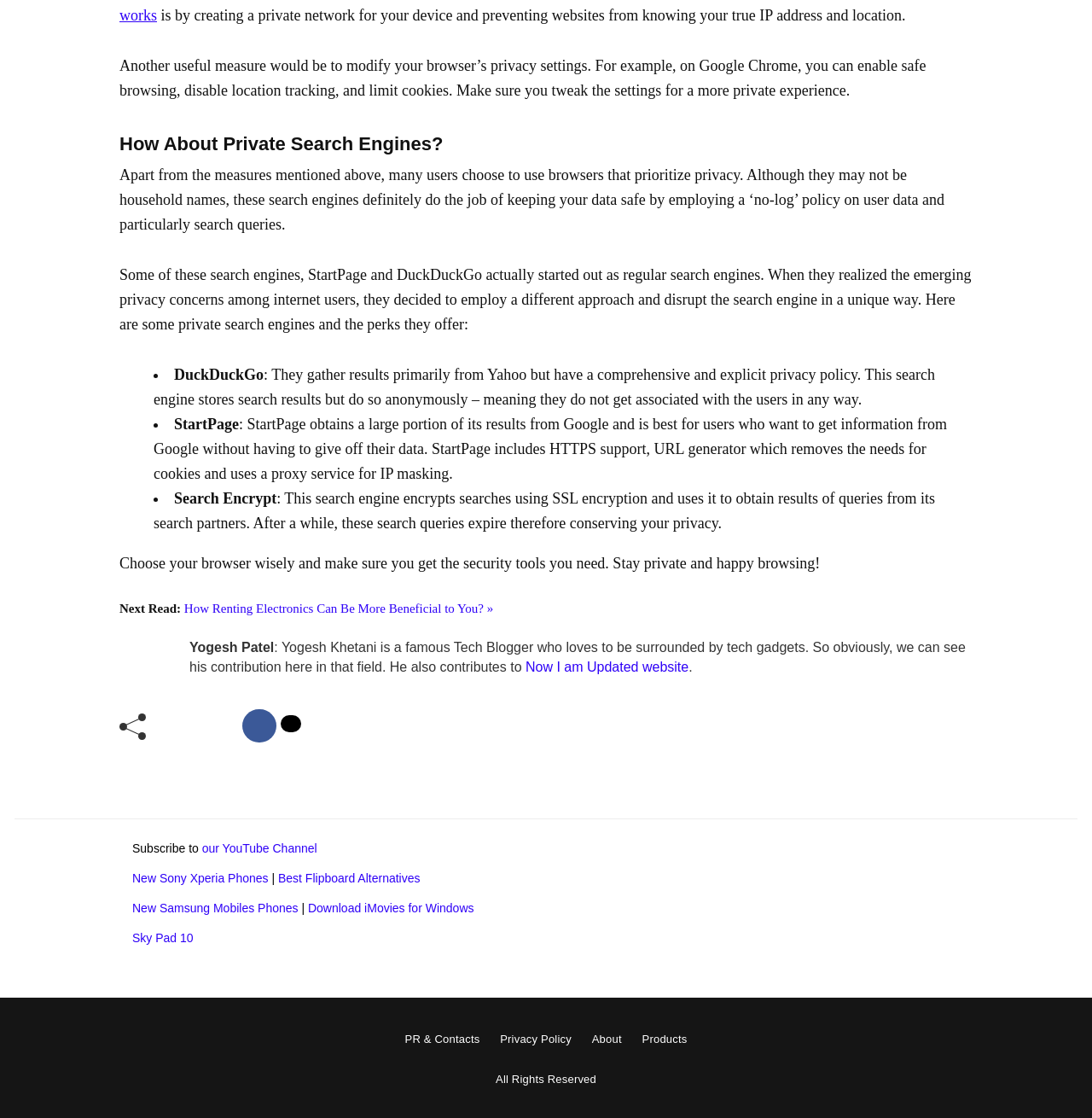Determine the bounding box coordinates of the clickable element to achieve the following action: 'Visit the Now I am Updated website'. Provide the coordinates as four float values between 0 and 1, formatted as [left, top, right, bottom].

[0.481, 0.59, 0.631, 0.603]